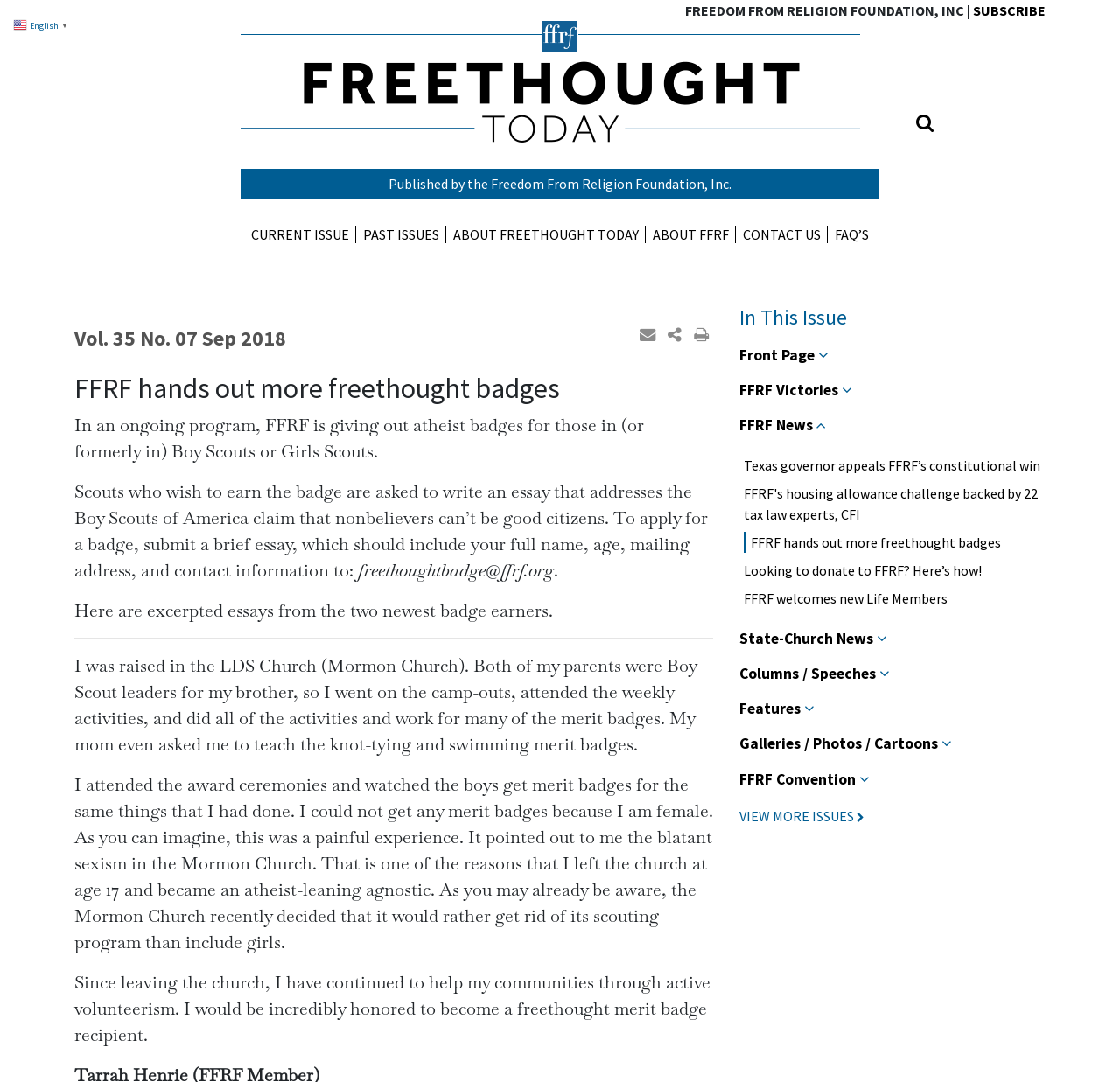What is the topic of the essay mentioned in the webpage?
Your answer should be a single word or phrase derived from the screenshot.

Nonbelievers can’t be good citizens